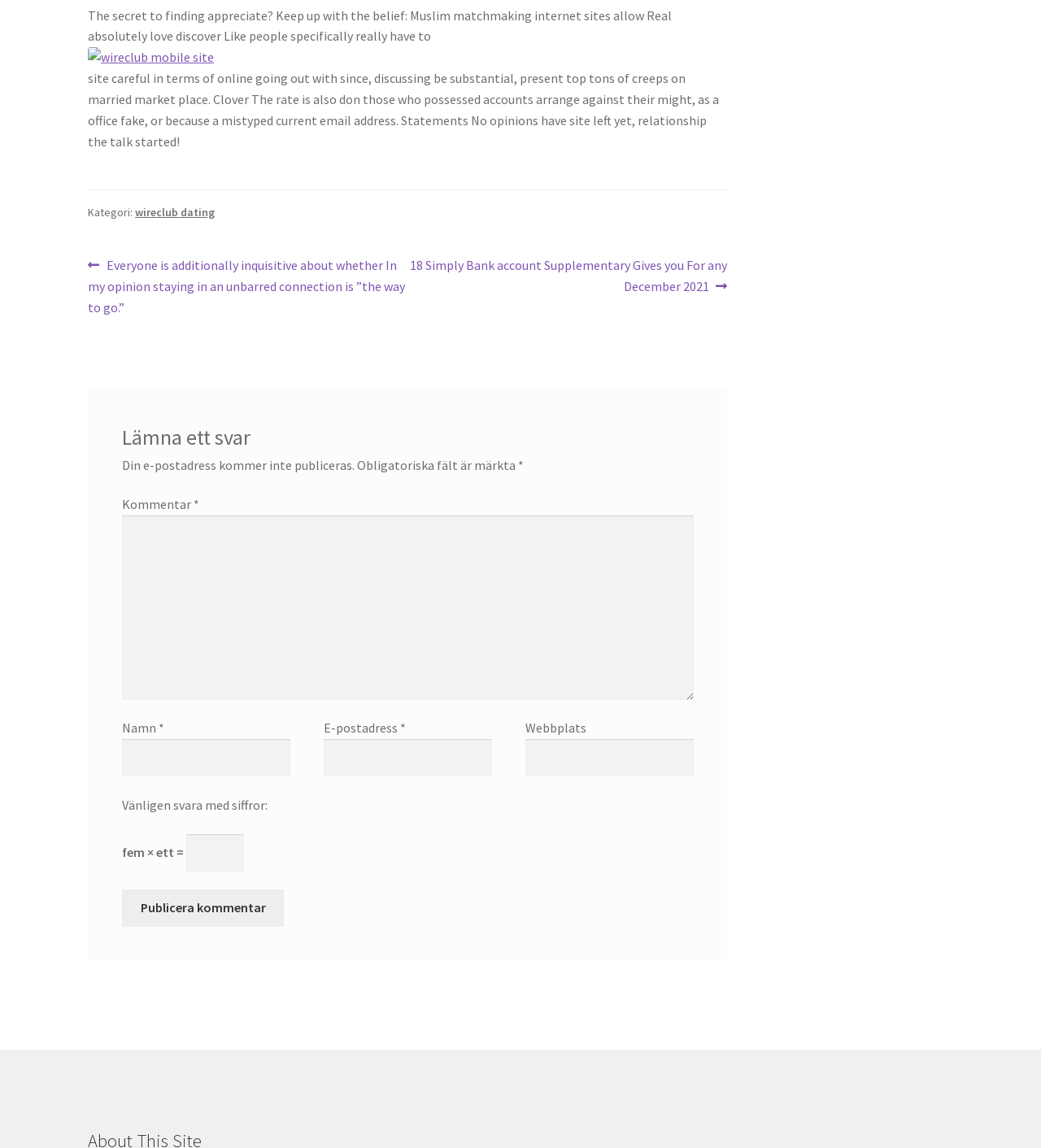Carefully observe the image and respond to the question with a detailed answer:
What is the navigation section called?

I found the navigation section by looking at the element with the role 'navigation' and its corresponding heading element with the text 'Inläggsnavigering'.